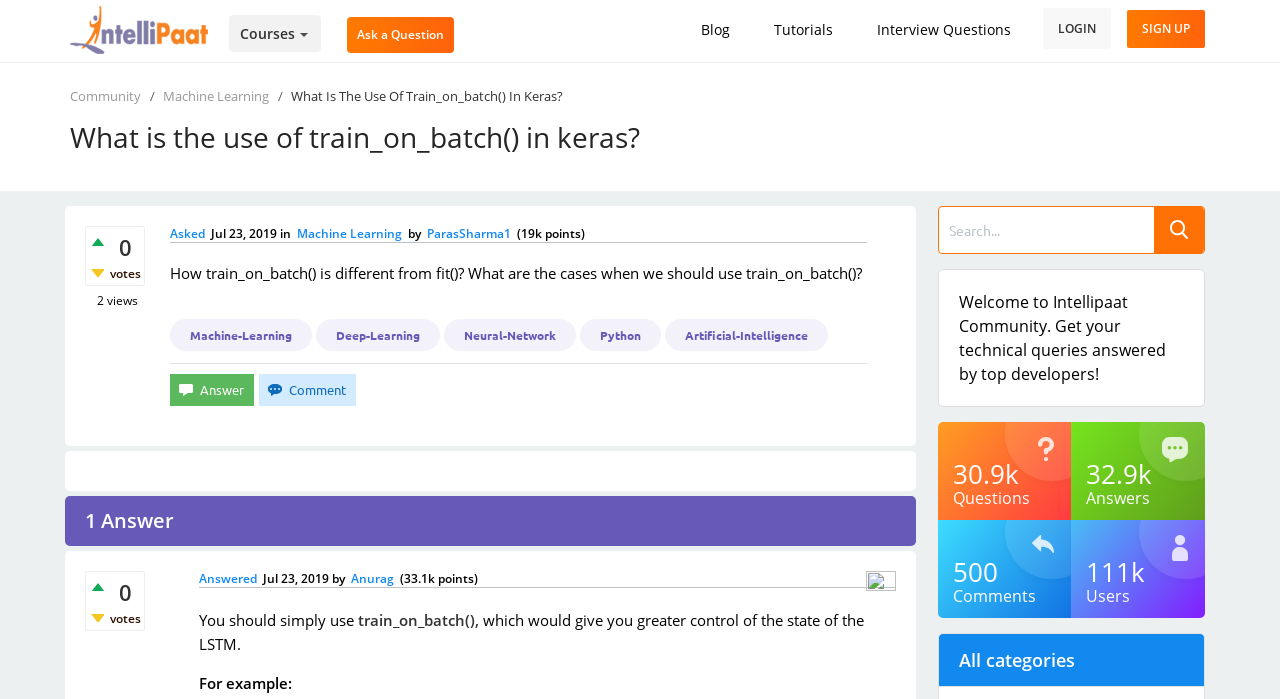Using the elements shown in the image, answer the question comprehensively: How many answers are there to the question?

There is only one answer to the question, which is provided by Anurag, a user with 33.1k points.